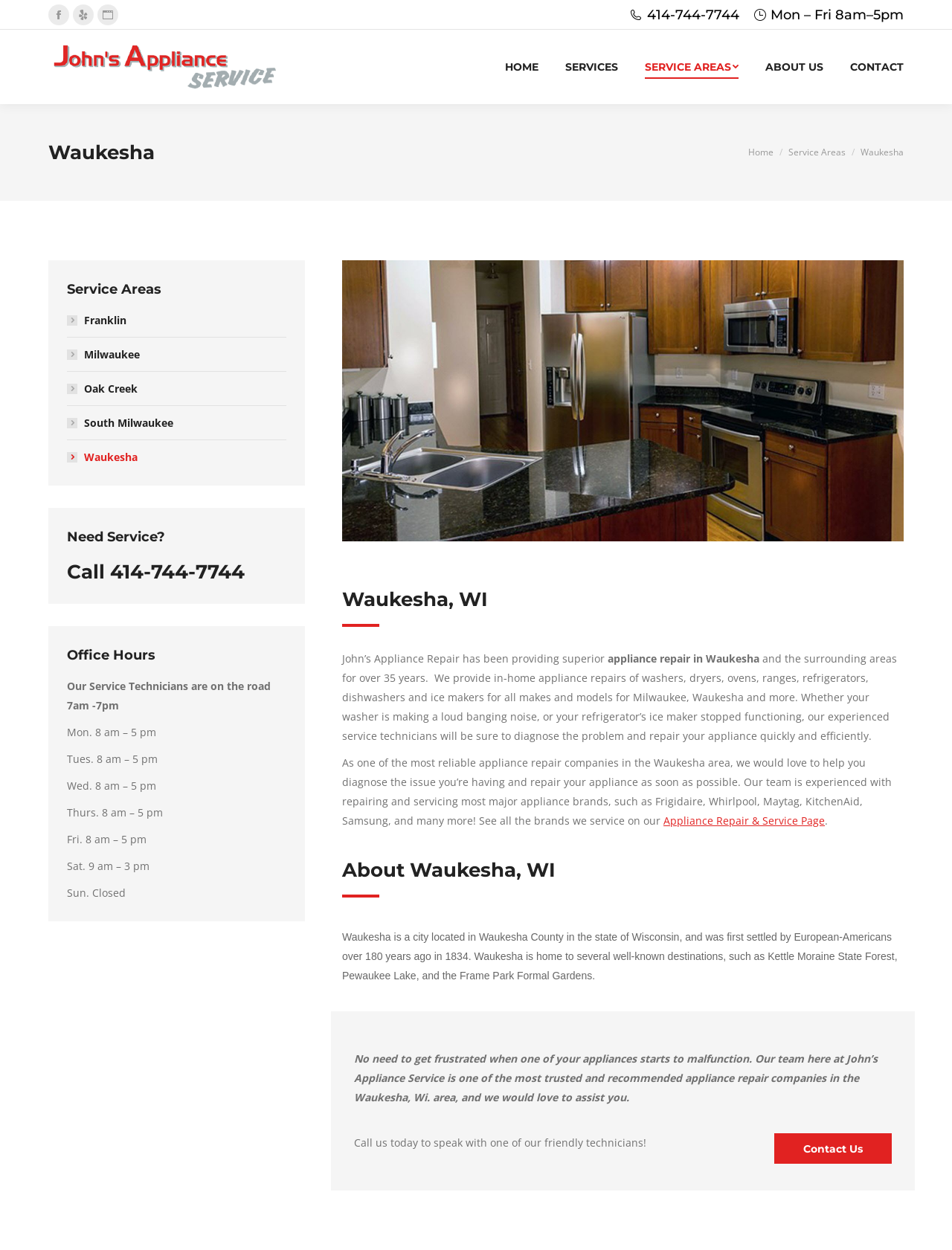What areas does John's Appliance Service provide repair services to?
Give a one-word or short phrase answer based on the image.

Waukesha and surrounding areas